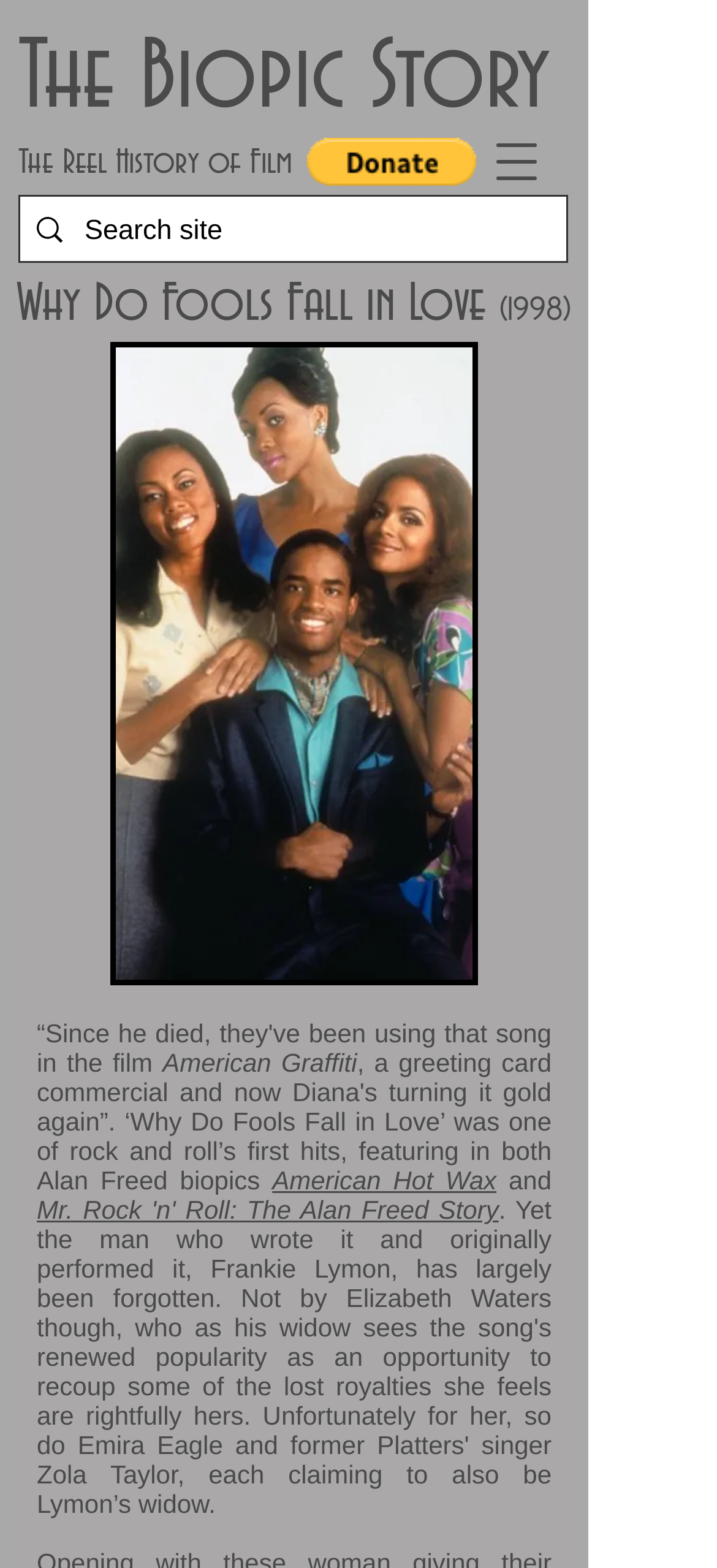Respond to the following query with just one word or a short phrase: 
How many images are on the webpage?

2